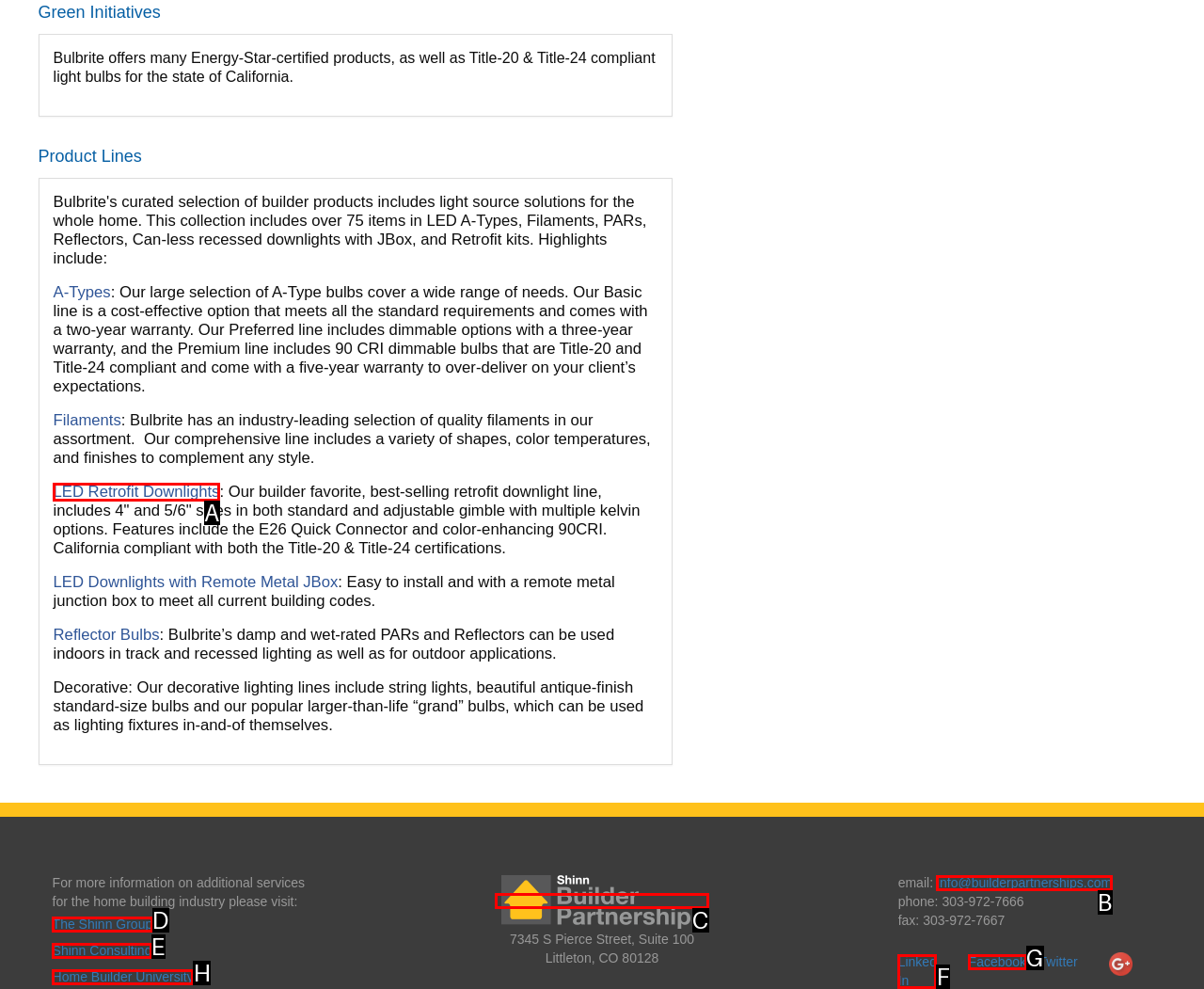Choose the letter that best represents the description: Linked In. Answer with the letter of the selected choice directly.

F